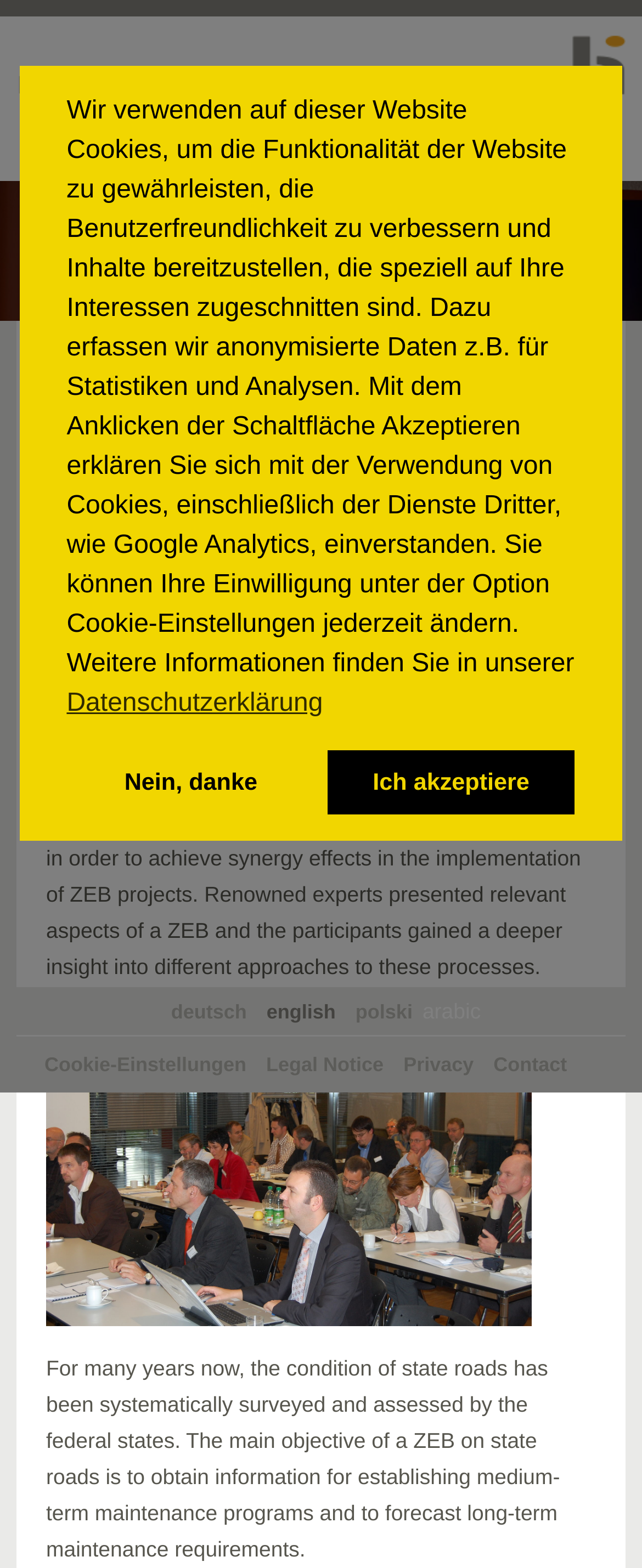Please identify the coordinates of the bounding box for the clickable region that will accomplish this instruction: "toggle navigation".

[0.031, 0.076, 0.138, 0.109]